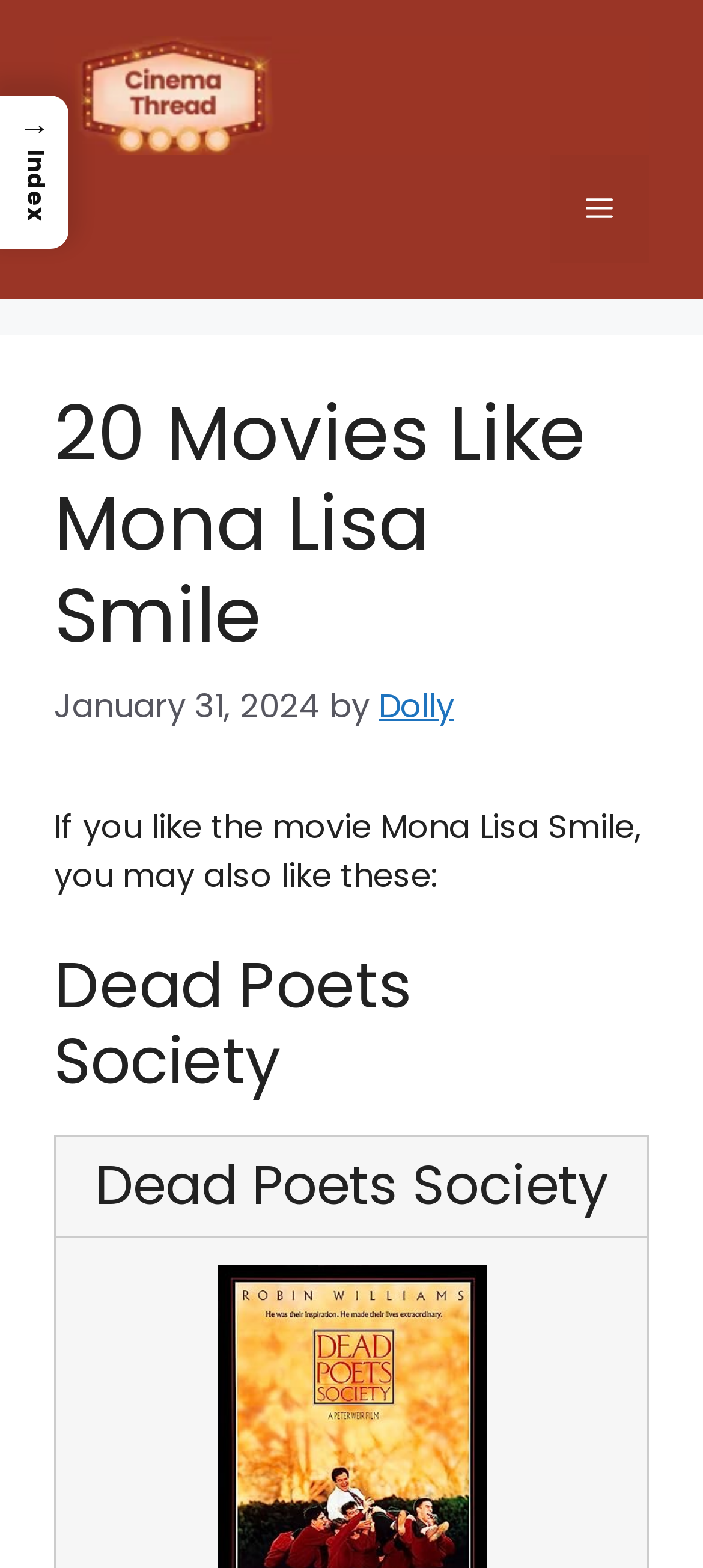Who is the author of the article?
Please ensure your answer to the question is detailed and covers all necessary aspects.

The author of the article is mentioned below the heading '20 Movies Like Mona Lisa Smile', which is displayed as 'by Dolly'.